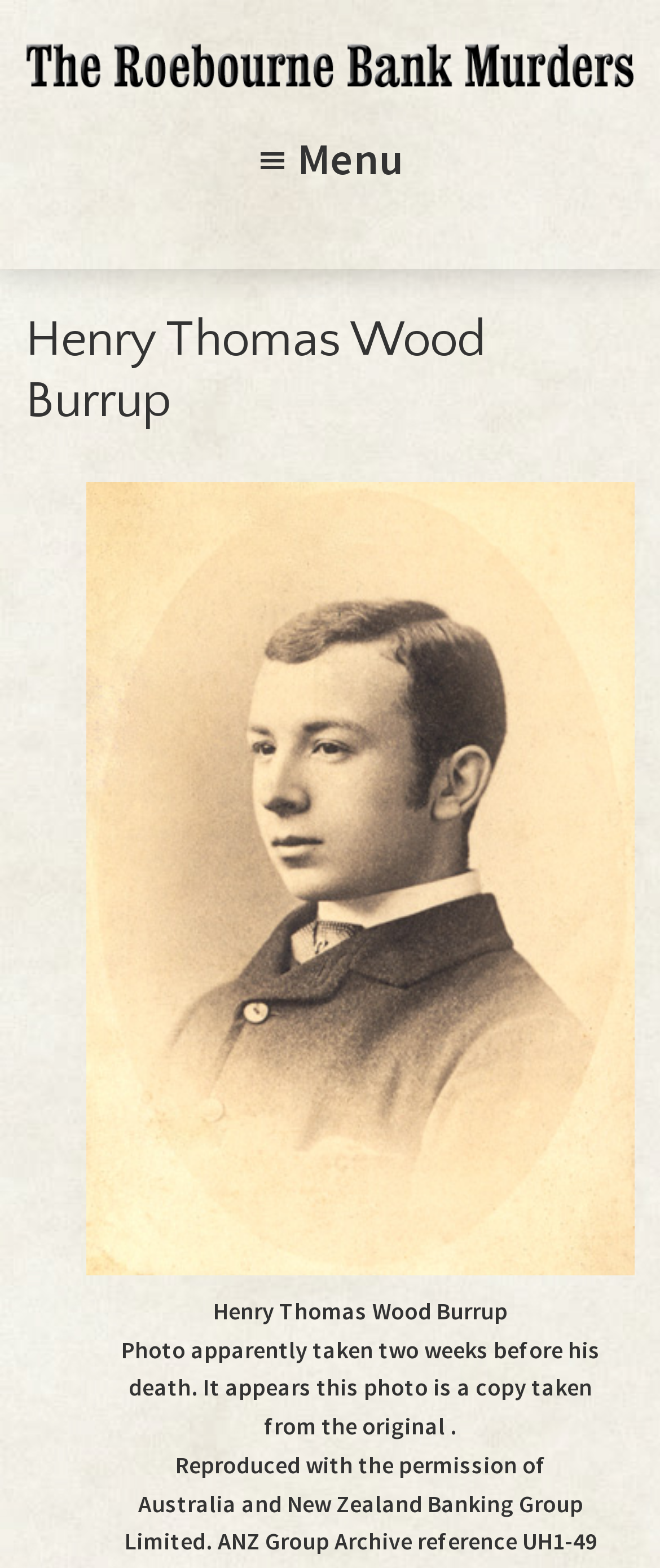Describe the entire webpage, focusing on both content and design.

The webpage is about the biography of Henry Thomas Wood Burrup, an accountant at the Union Bank Roebourne in 1888 who was a murder victim. At the top left corner, there are two links, "Skip to main content" and "Skip to primary sidebar", which are likely navigation aids for accessibility. 

Below these links, there is a prominent link "Roebourne Bank Murders" with an accompanying image, taking up most of the width of the page. 

To the right of the image, there is a brief summary of the 1885 murders of William Anketell and Henry Burrup at the Union Bank Roebourne, including the investigation and controversy that followed. 

On the right side of the page, there is a button with a menu icon, which when expanded, reveals a heading "Henry Thomas Wood Burrup". 

Below the heading, there is a figure with a caption that describes a photo of Henry Burrup taken two weeks before his death. The caption also mentions the permission from the Australia and New Zealand Banking Group Limited to reproduce the photo.